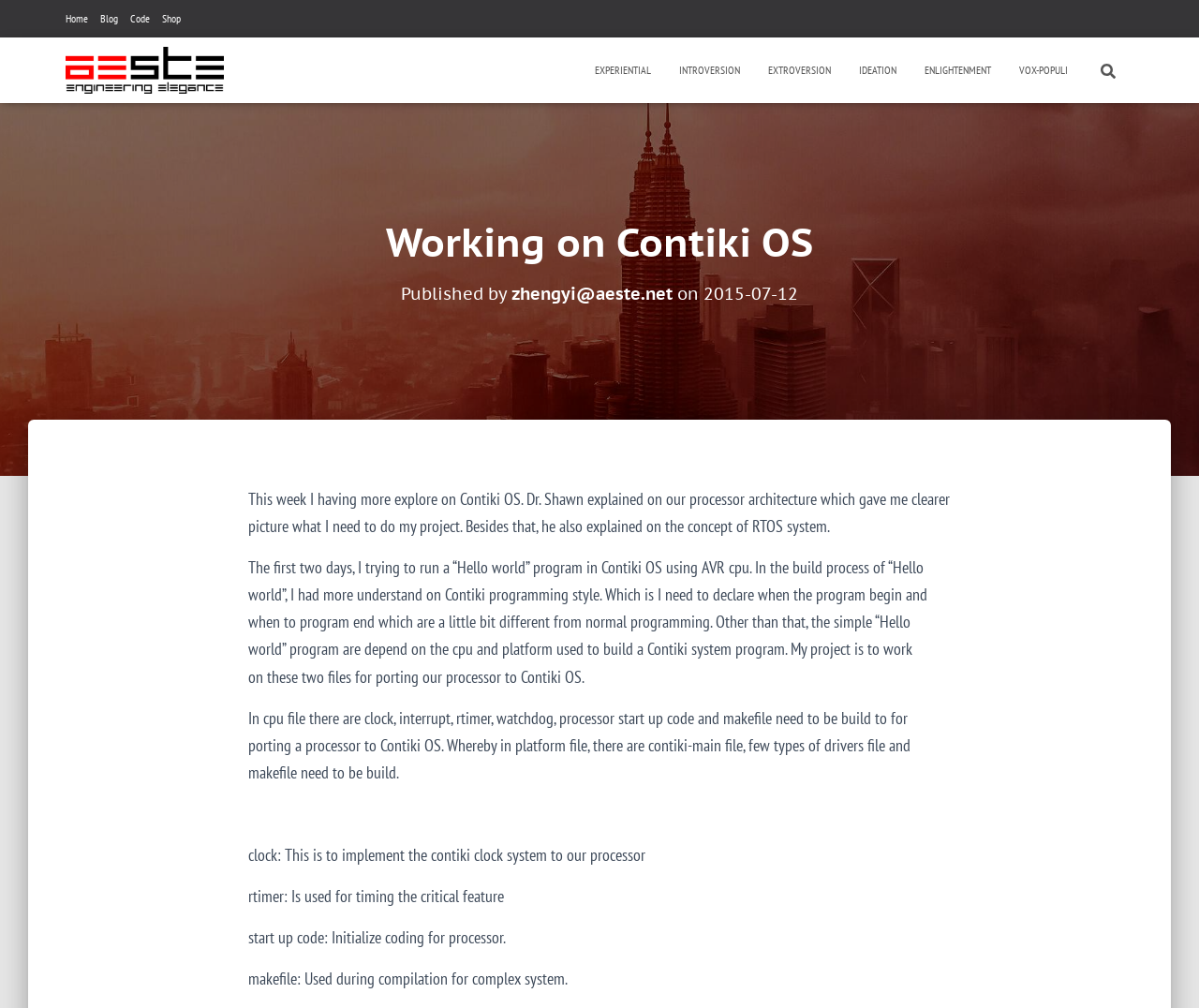Determine the bounding box coordinates of the region to click in order to accomplish the following instruction: "Visit the 'Blog' page". Provide the coordinates as four float numbers between 0 and 1, specifically [left, top, right, bottom].

[0.084, 0.0, 0.098, 0.037]